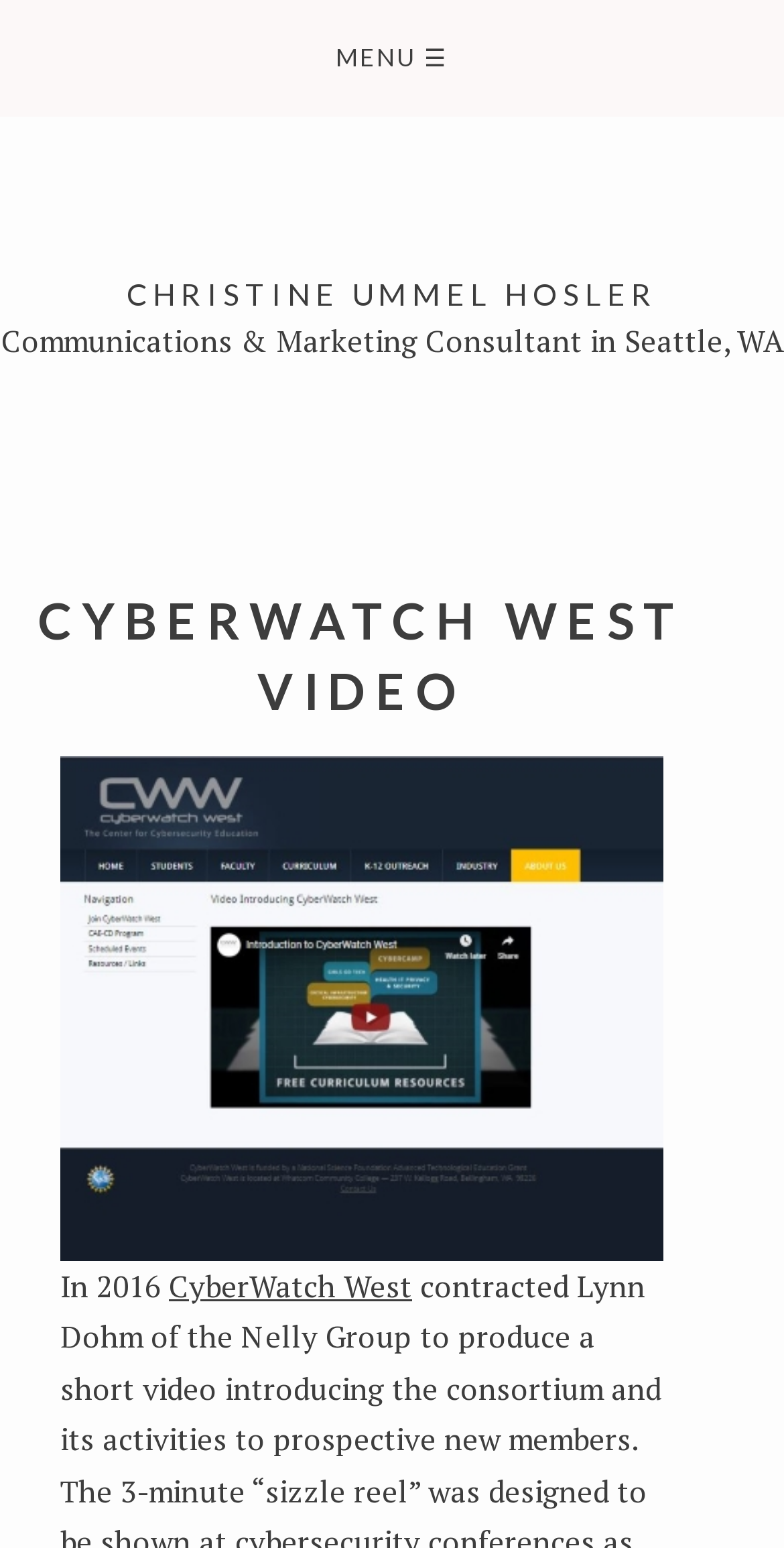What is the type of content displayed on the webpage?
Using the image, elaborate on the answer with as much detail as possible.

The webpage contains an image of a screenshot of a video, and the heading element mentions 'CYBERWATCH WEST VIDEO', which suggests that the type of content displayed on the webpage is a video.